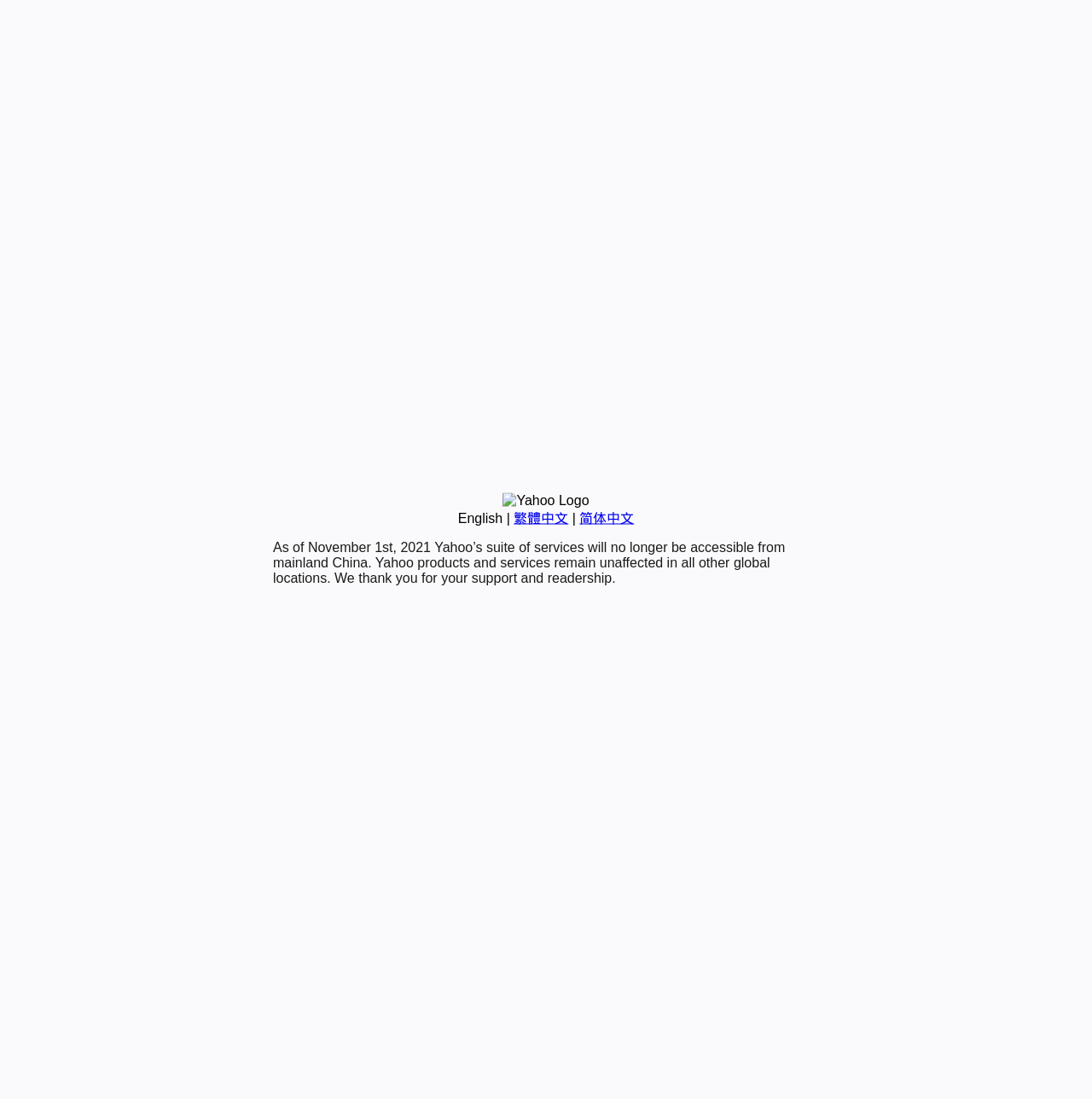Determine the bounding box coordinates for the UI element matching this description: "简体中文".

[0.531, 0.465, 0.581, 0.478]